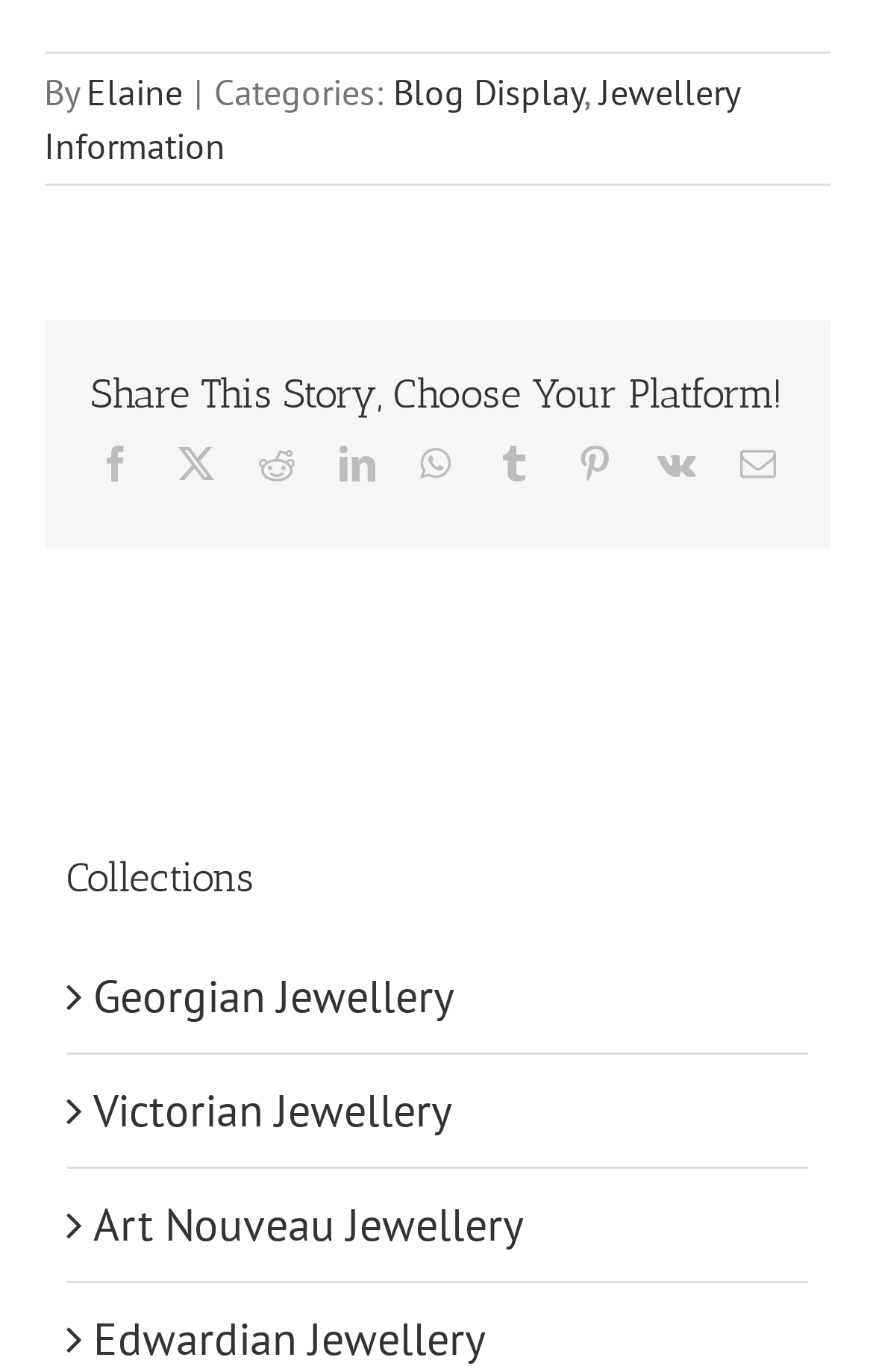Could you specify the bounding box coordinates for the clickable section to complete the following instruction: "View Georgian Jewellery collection"?

[0.106, 0.705, 0.519, 0.747]